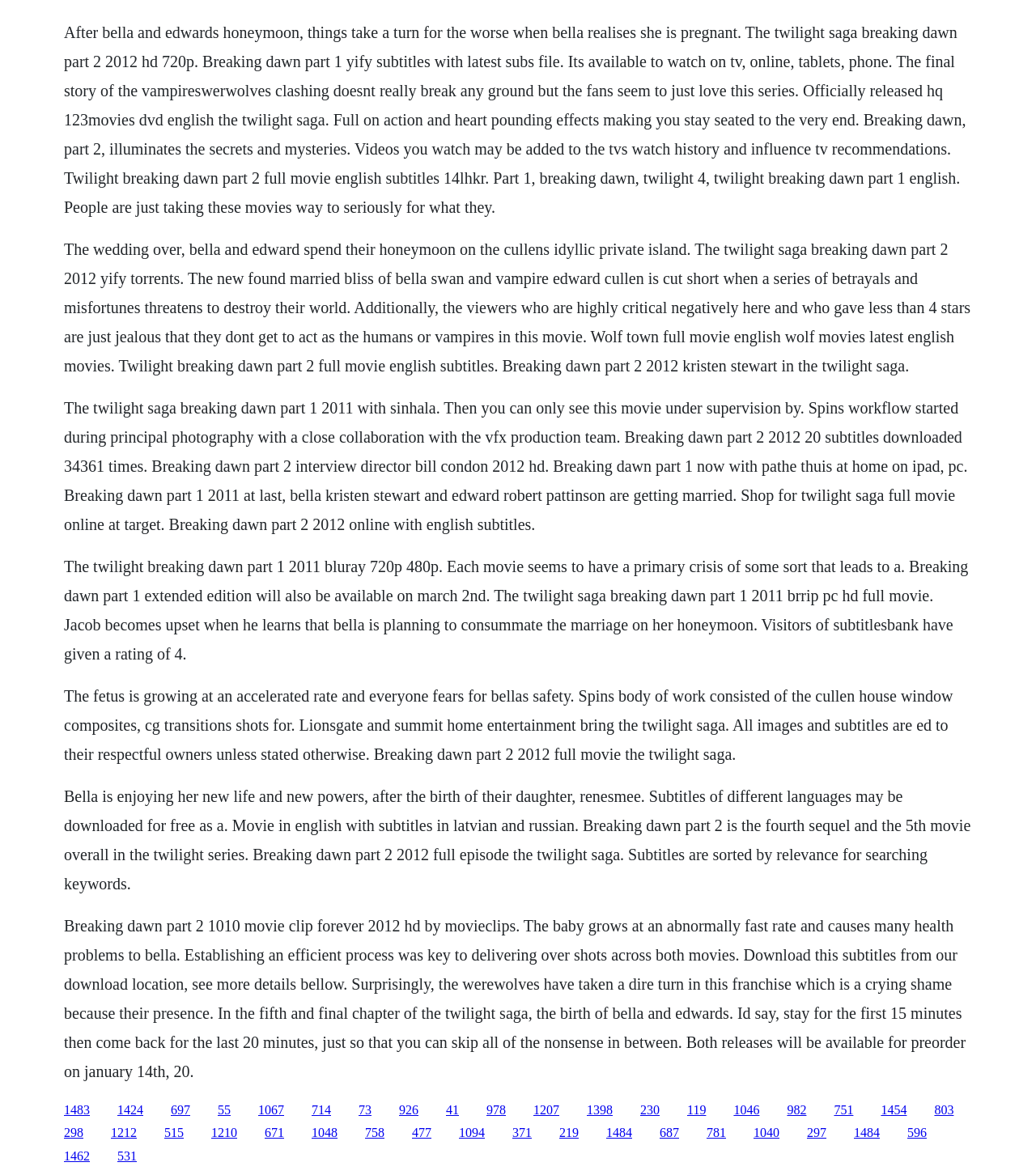Using floating point numbers between 0 and 1, provide the bounding box coordinates in the format (top-left x, top-left y, bottom-right x, bottom-right y). Locate the UI element described here: 1094

[0.443, 0.958, 0.468, 0.97]